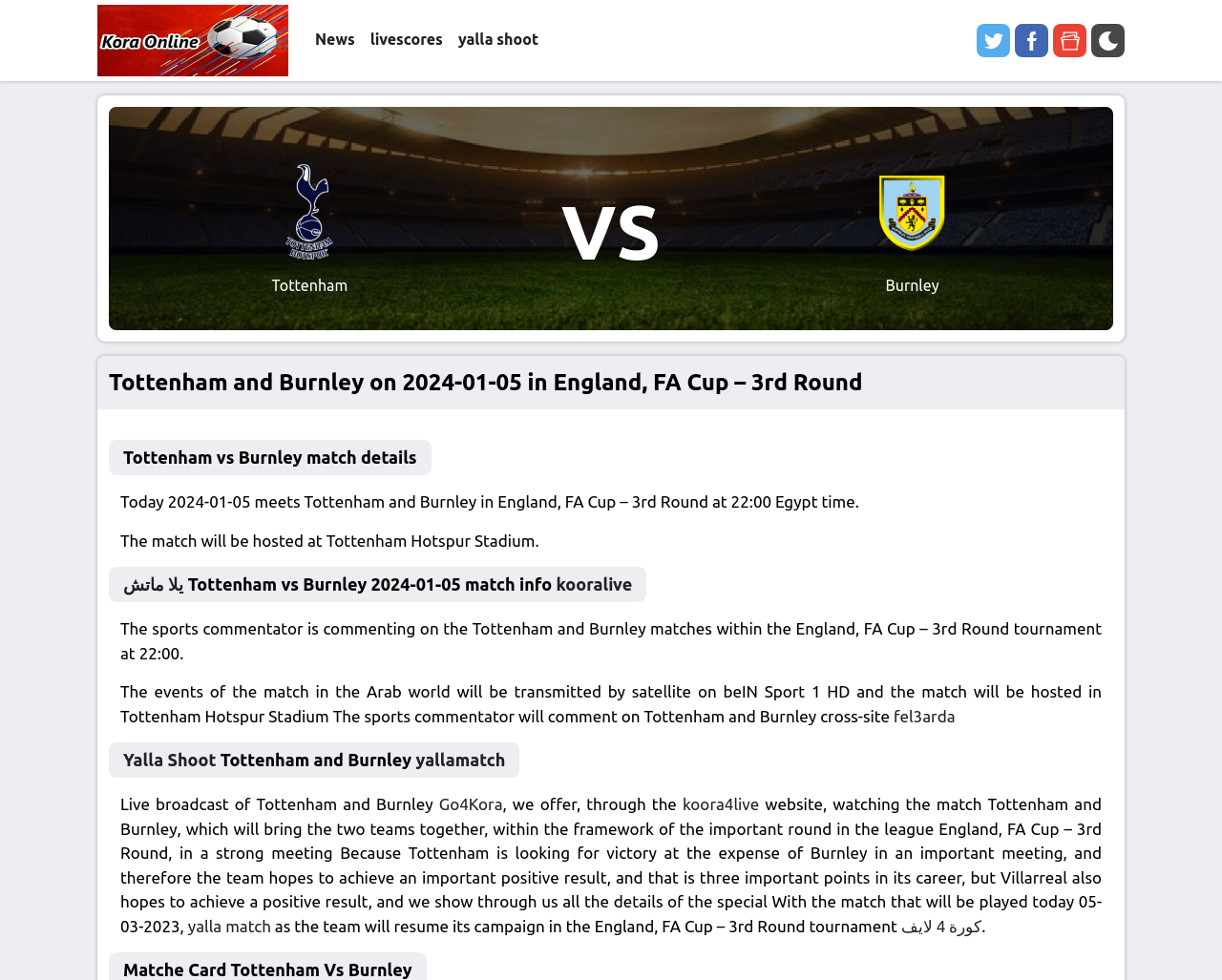Identify the bounding box coordinates for the element you need to click to achieve the following task: "Click on livescores". The coordinates must be four float values ranging from 0 to 1, formatted as [left, top, right, bottom].

[0.297, 0.0, 0.369, 0.081]